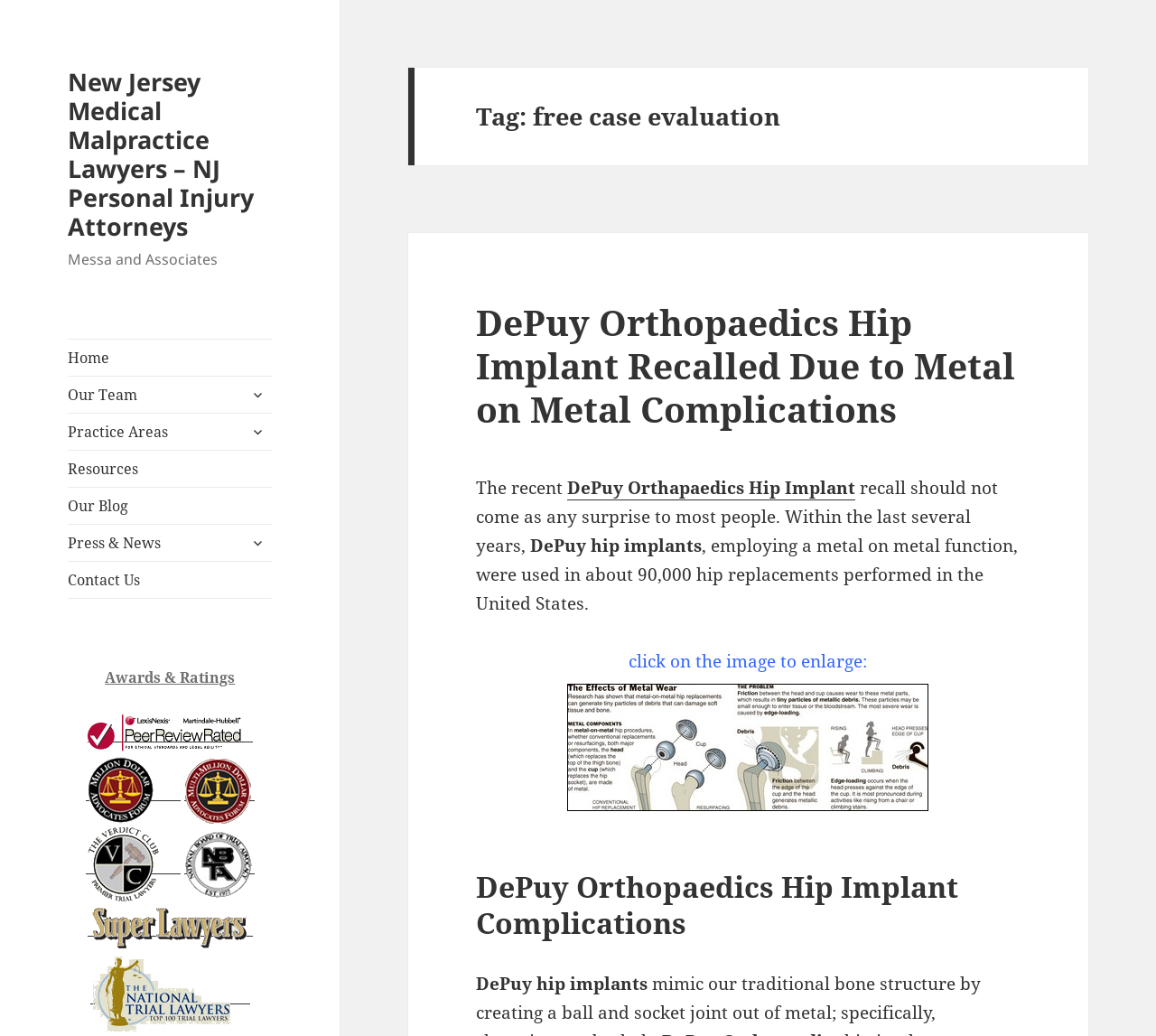Provide your answer in a single word or phrase: 
What is the purpose of the webpage?

Free case evaluation